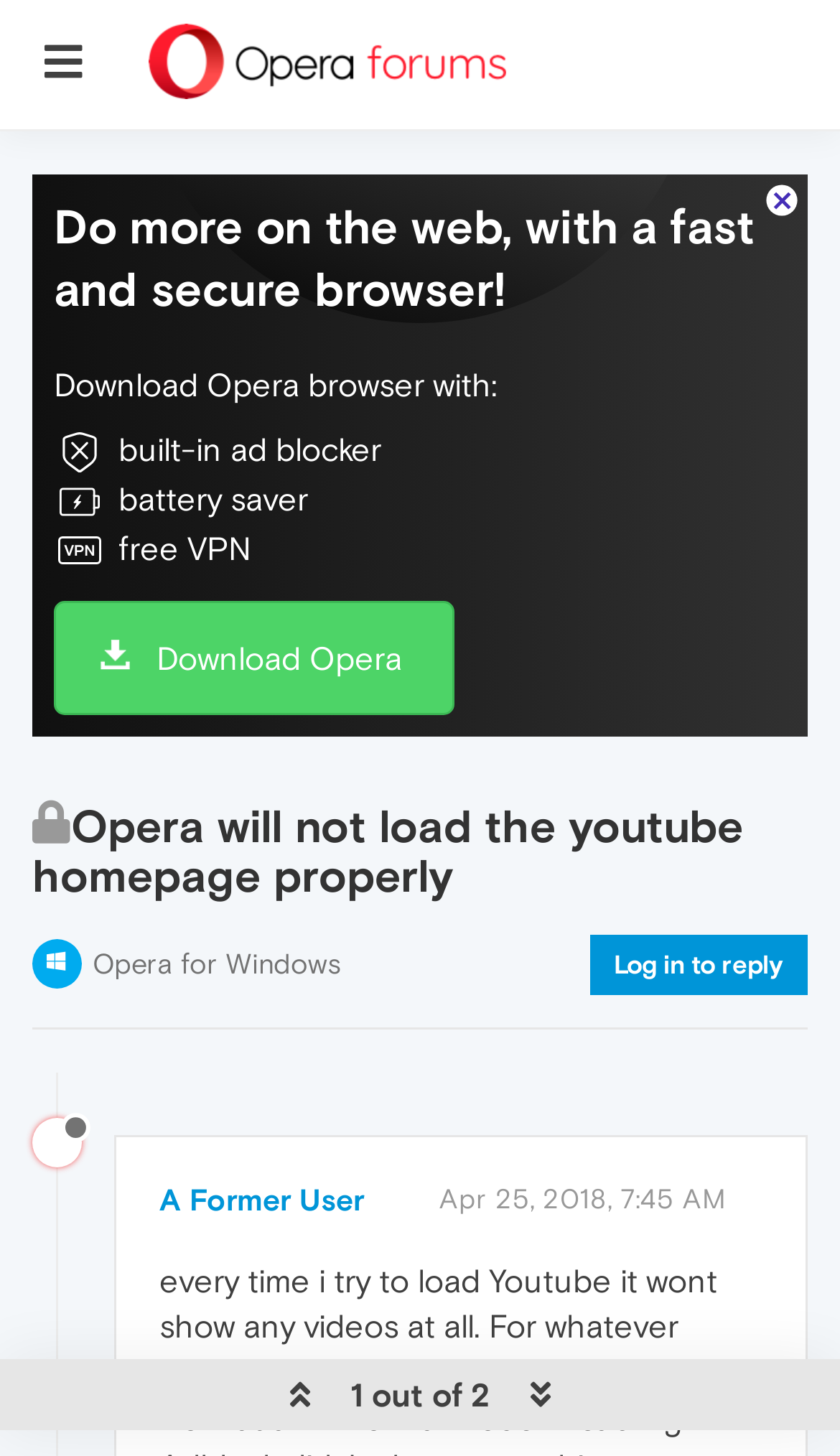Provide your answer to the question using just one word or phrase: What is the username of the user who posted the topic?

A Former User